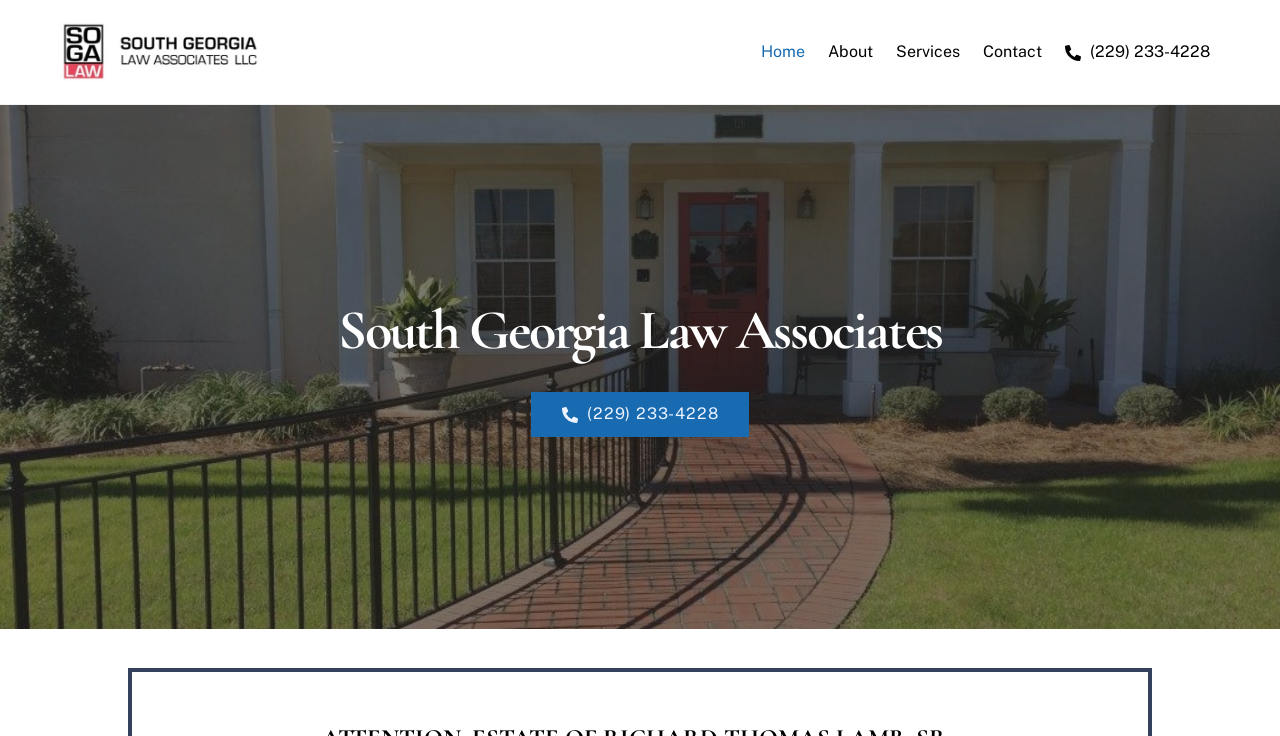What is the phone number of the law firm?
Based on the image, provide a one-word or brief-phrase response.

(229) 233-4228